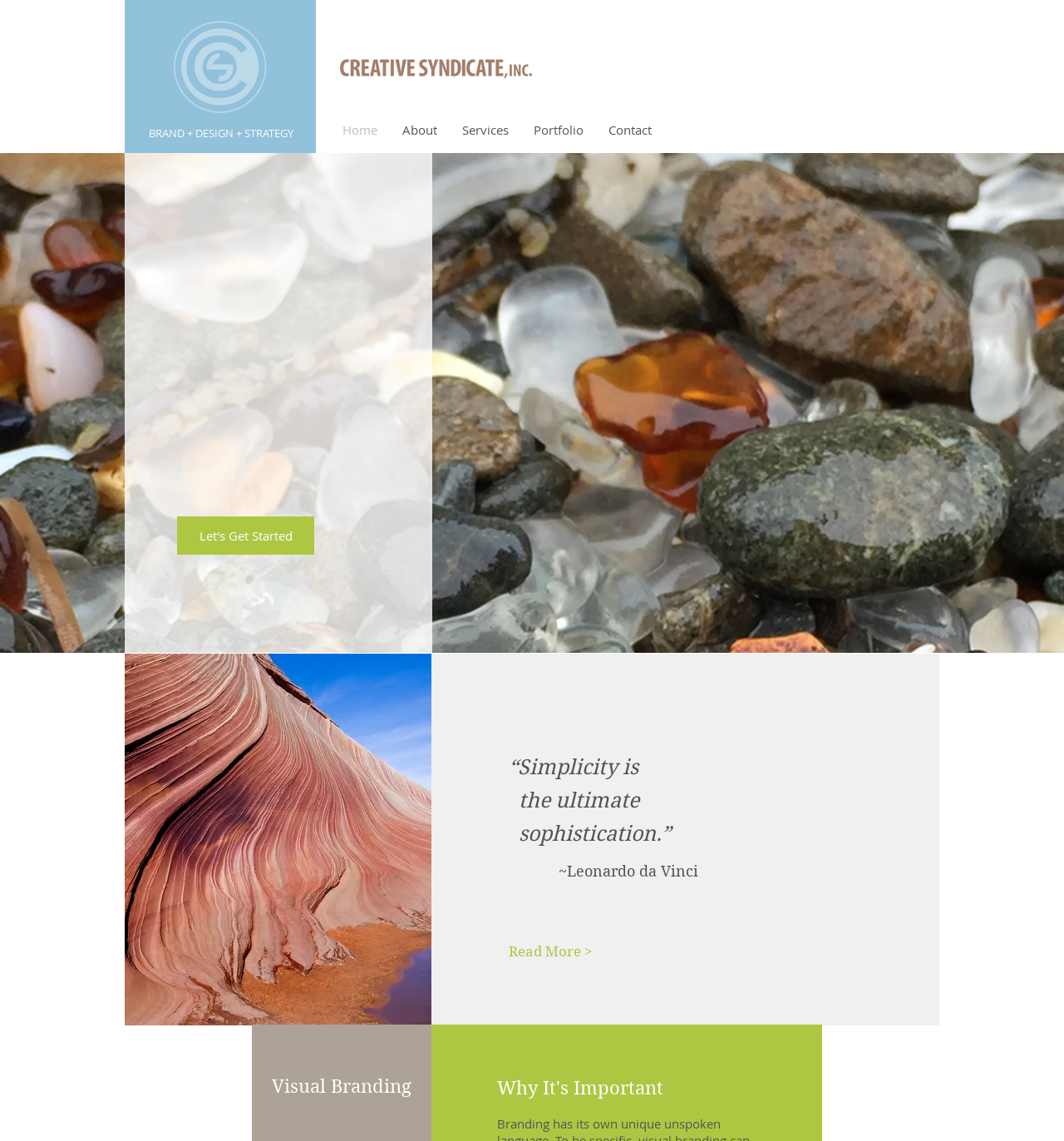Specify the bounding box coordinates of the element's area that should be clicked to execute the given instruction: "Learn about the company's services". The coordinates should be four float numbers between 0 and 1, i.e., [left, top, right, bottom].

[0.423, 0.103, 0.49, 0.125]